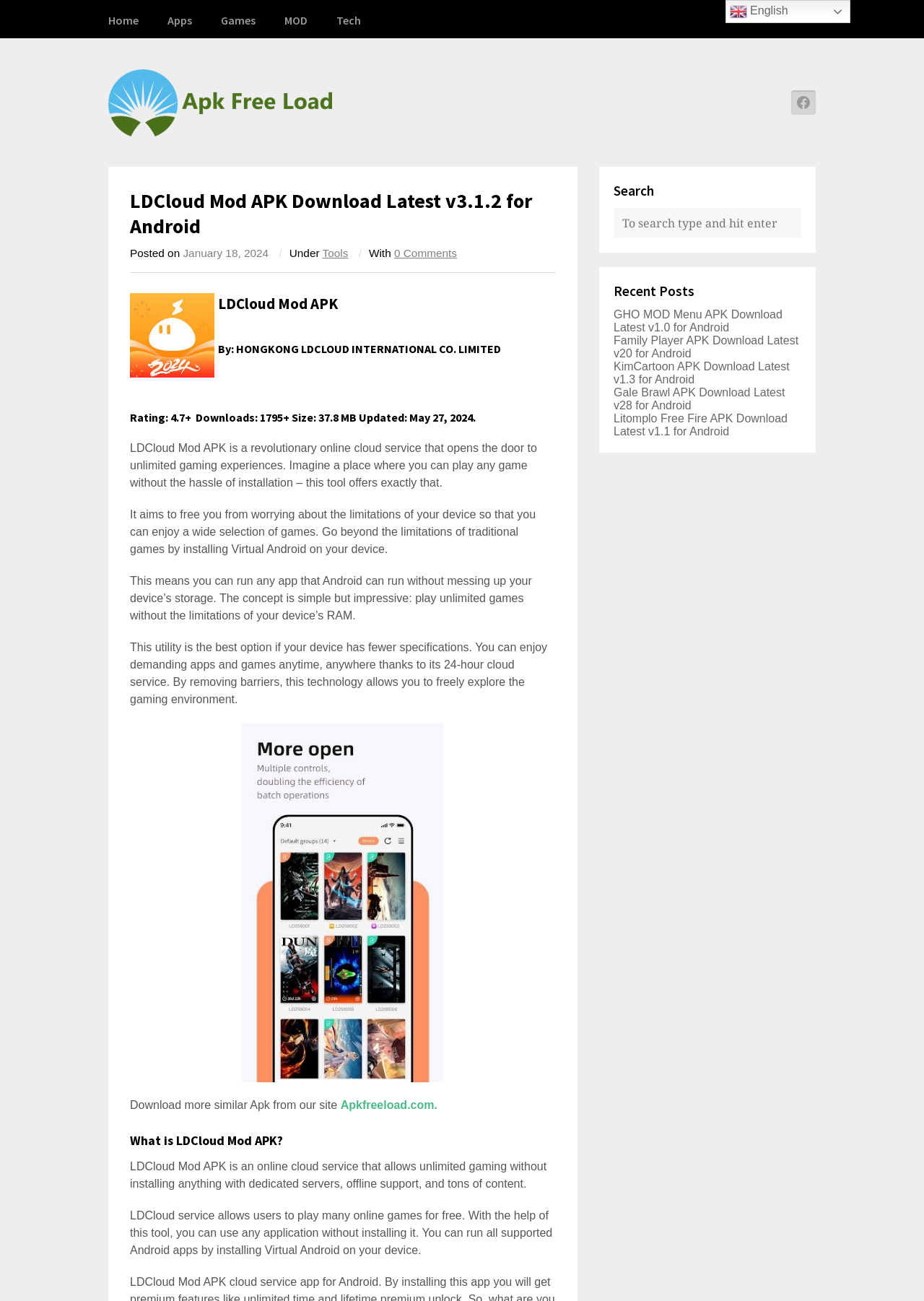Consider the image and give a detailed and elaborate answer to the question: 
What is the purpose of LDCloud Mod APK?

The purpose of LDCloud Mod APK can be inferred from the static text element with the text 'LDCloud Mod APK is a revolutionary online cloud service that opens the door to unlimited gaming experiences.' This element is located below the heading element with the text 'LDCloud Mod APK'.